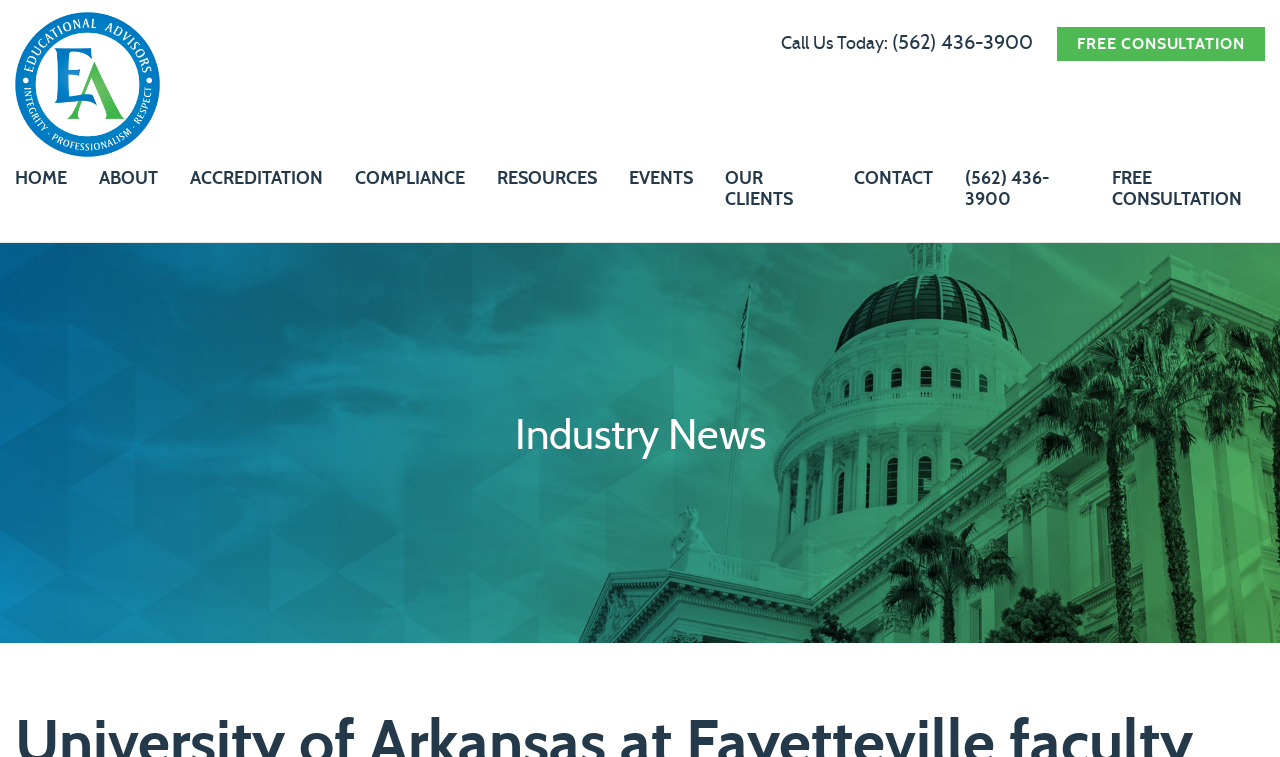What is the purpose of the 'Call Us Today' link?
Please provide a single word or phrase in response based on the screenshot.

To call for consultation